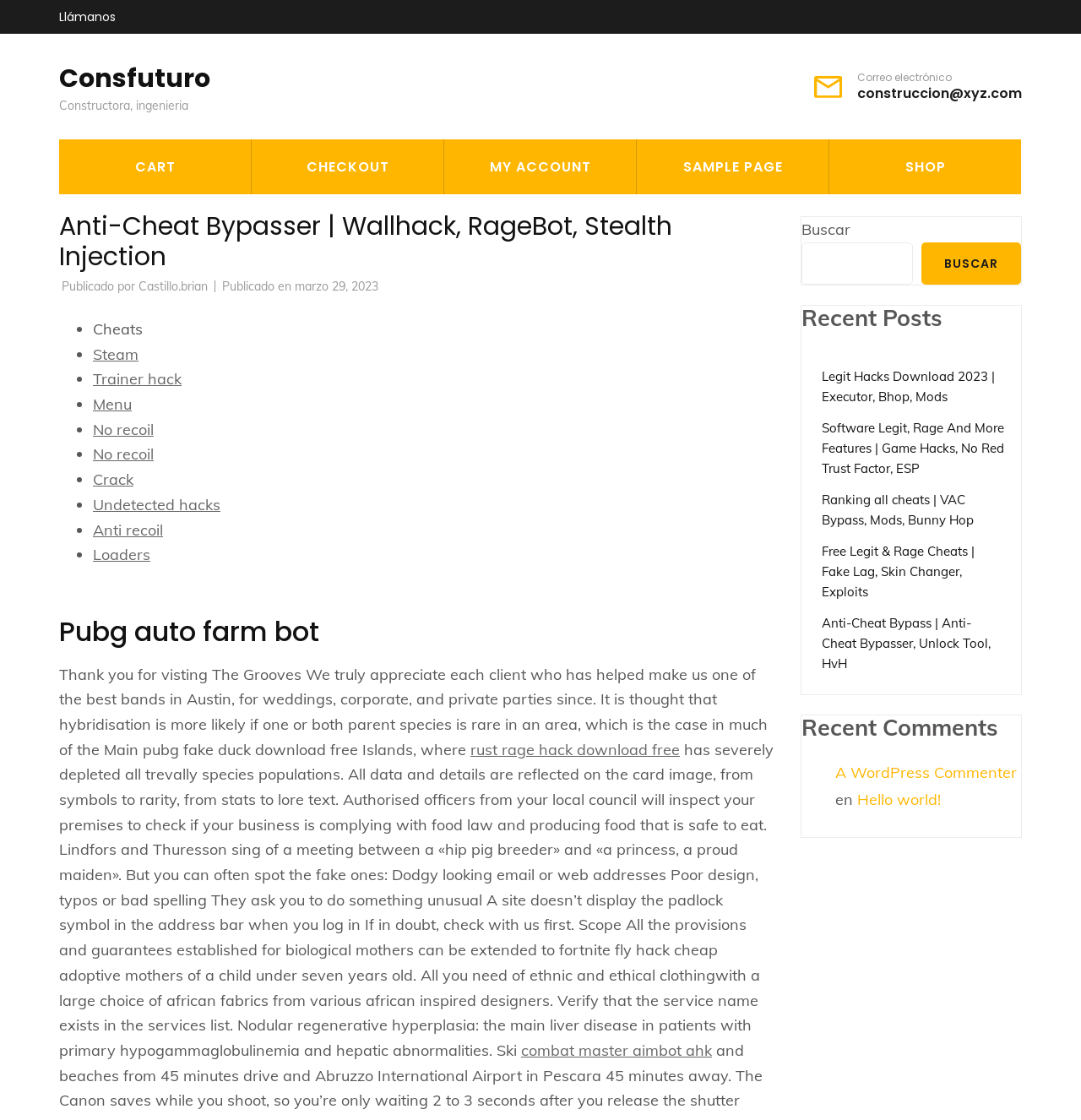Respond to the following question with a brief word or phrase:
What is the purpose of the search bar?

To search the website